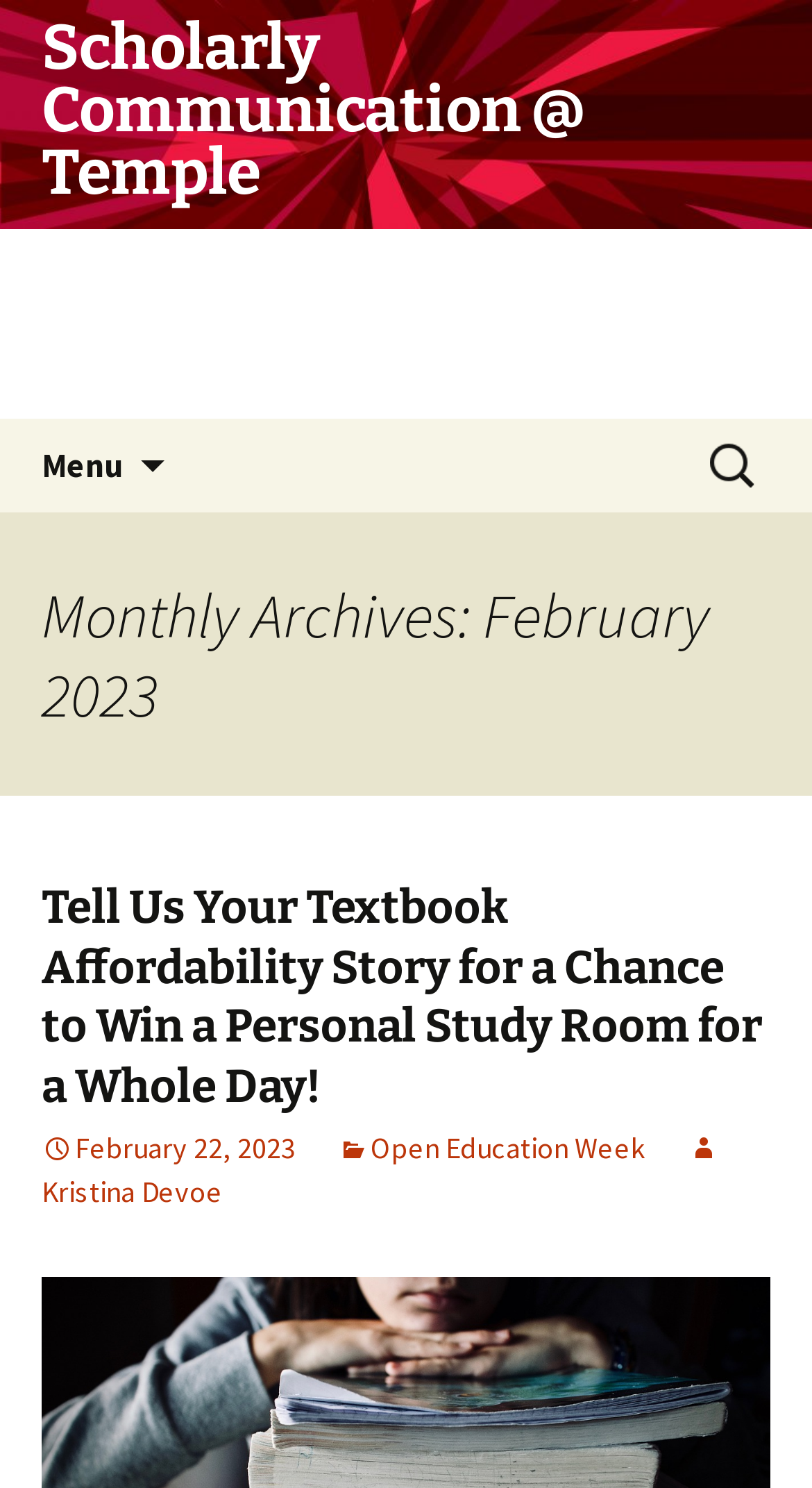Find the bounding box of the UI element described as follows: "title="Telegram Share"".

None